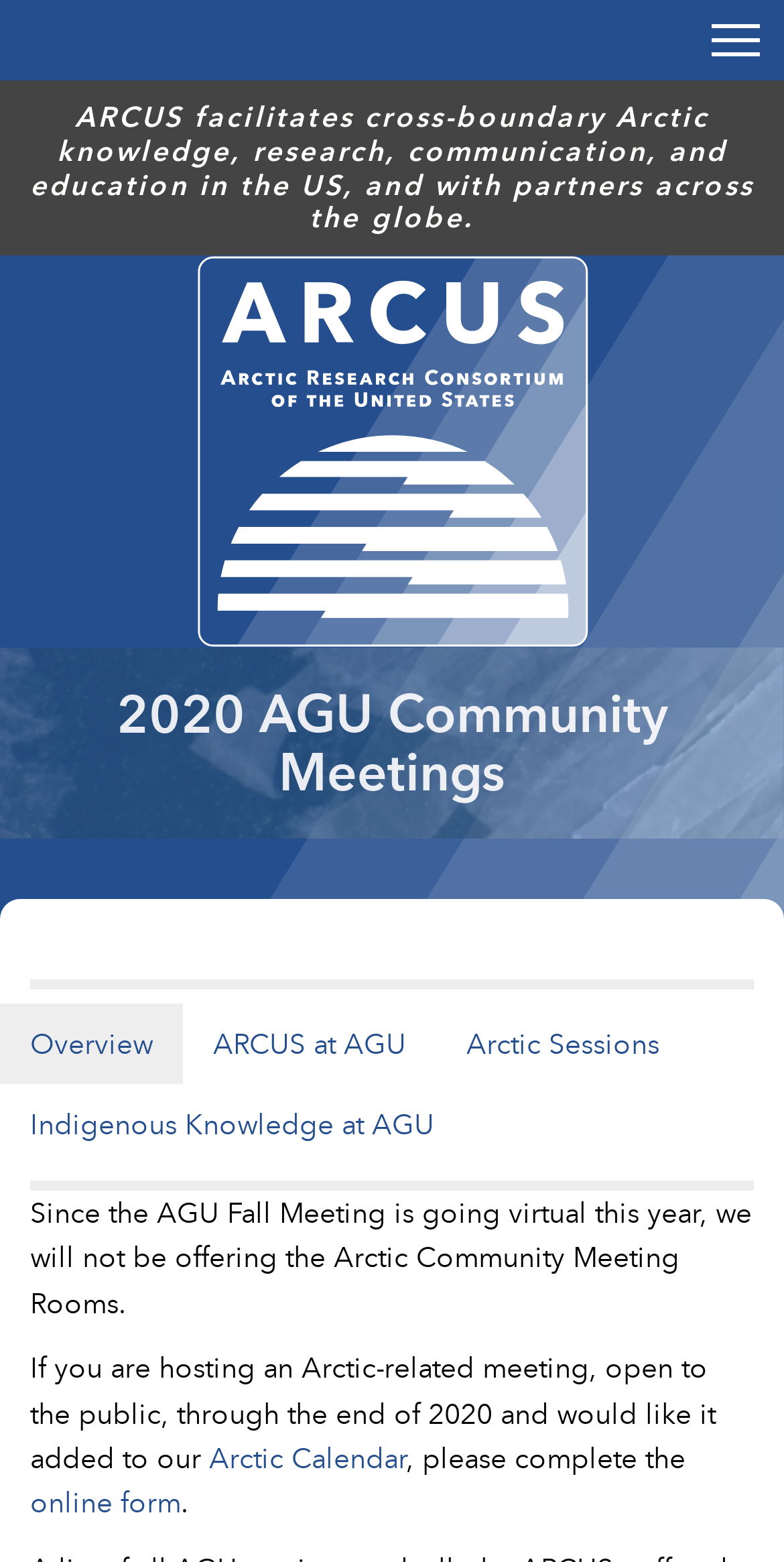Predict the bounding box coordinates for the UI element described as: "@plagiarismtoday". The coordinates should be four float numbers between 0 and 1, presented as [left, top, right, bottom].

None